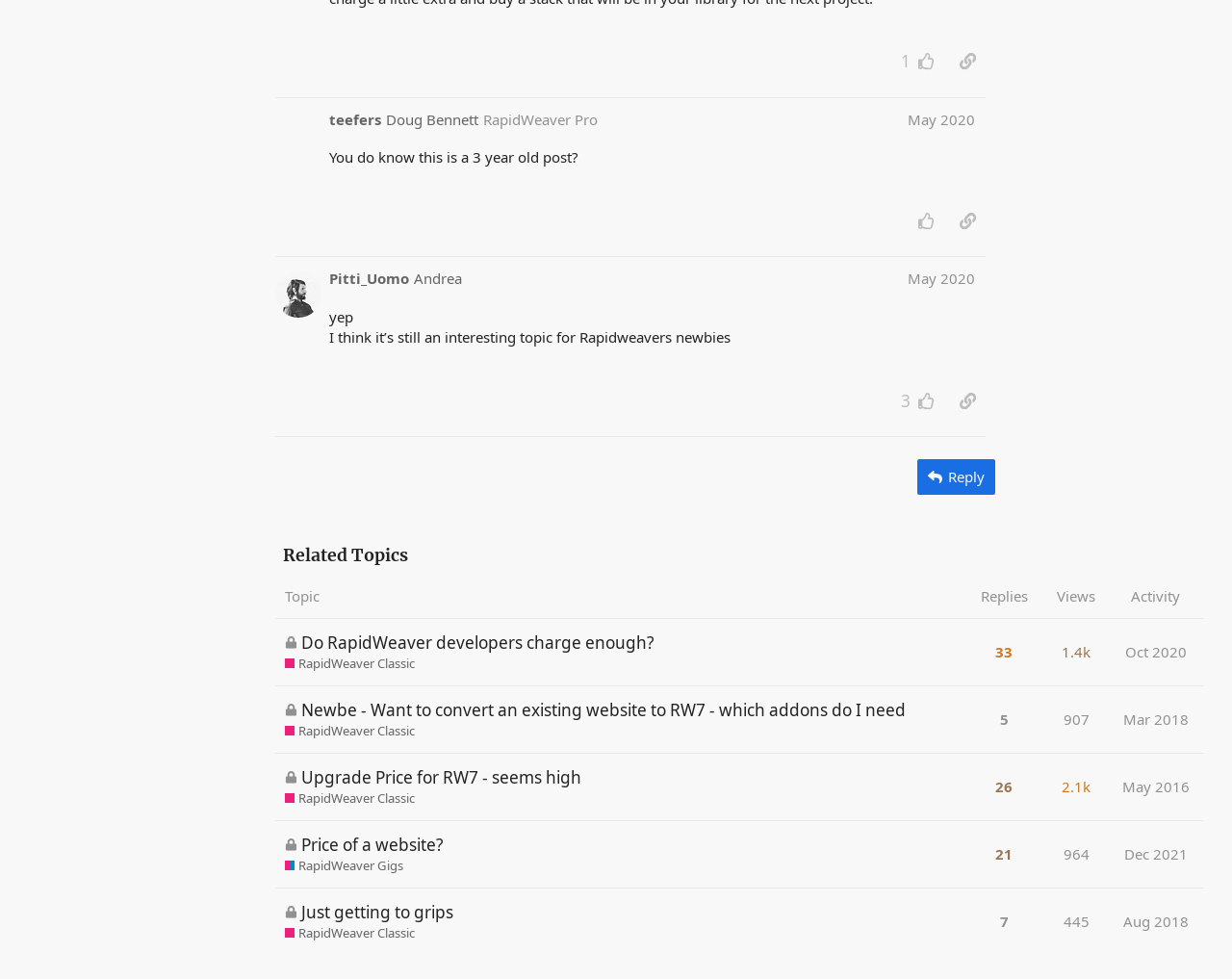What is the purpose of the 'Reply' button?
Please use the image to deliver a detailed and complete answer.

I inferred the answer by looking at the context of the 'Reply' button, which is located at the bottom of the webpage, suggesting that it is used to respond to a post or topic.